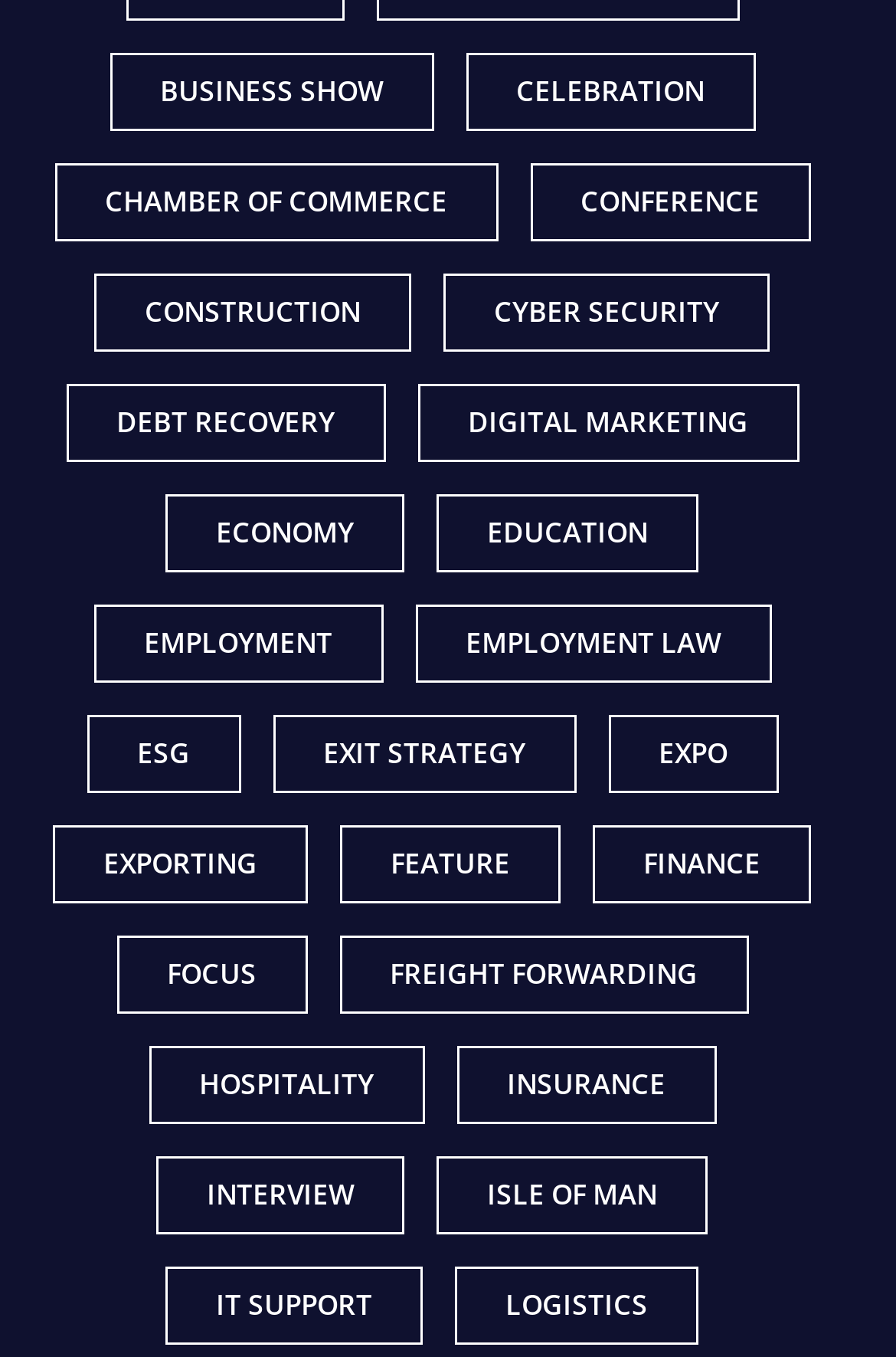What is the second category from the top?
Refer to the image and provide a one-word or short phrase answer.

Celebration